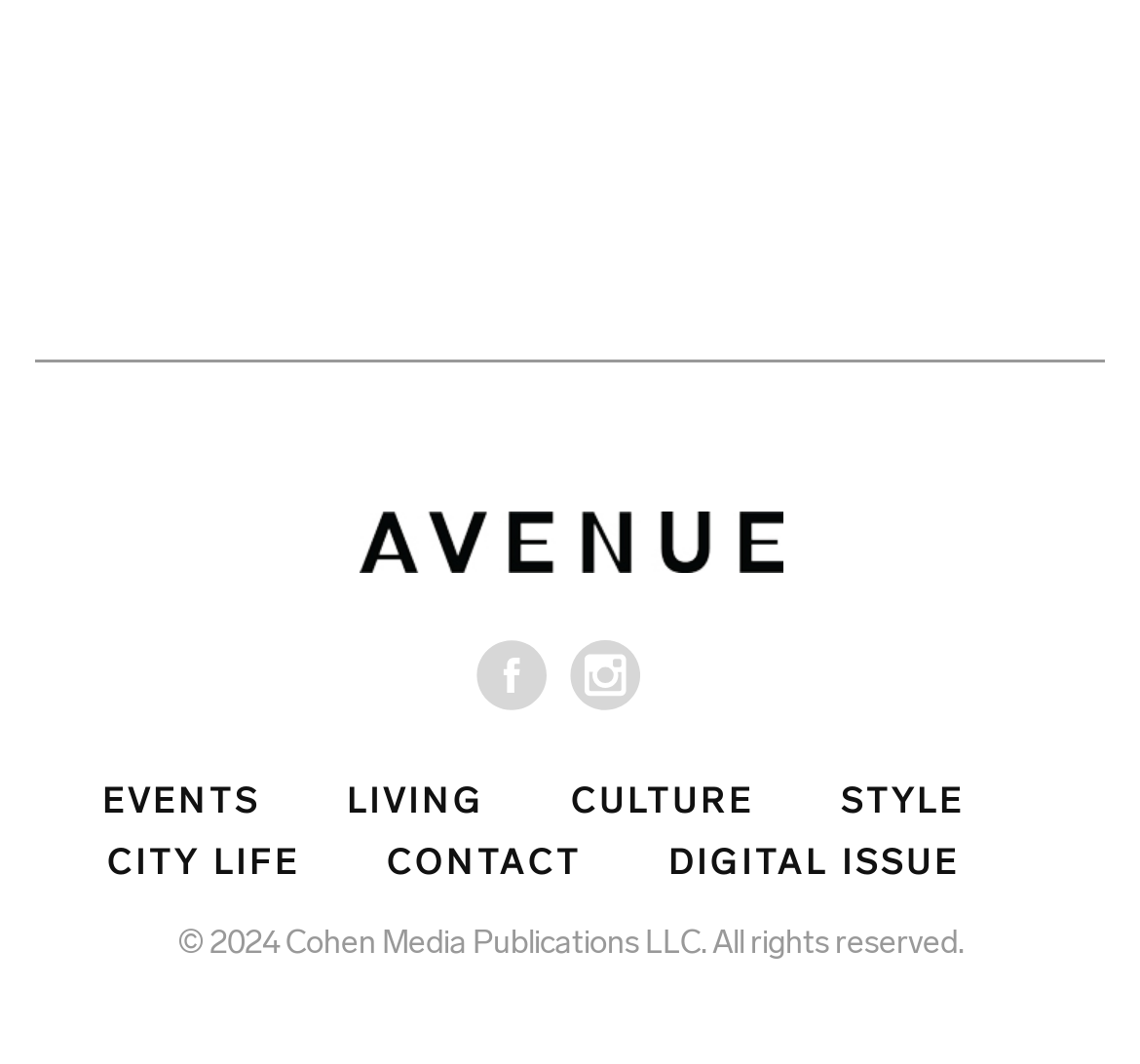What is the last section of the webpage?
Based on the visual content, answer with a single word or a brief phrase.

Copyright information